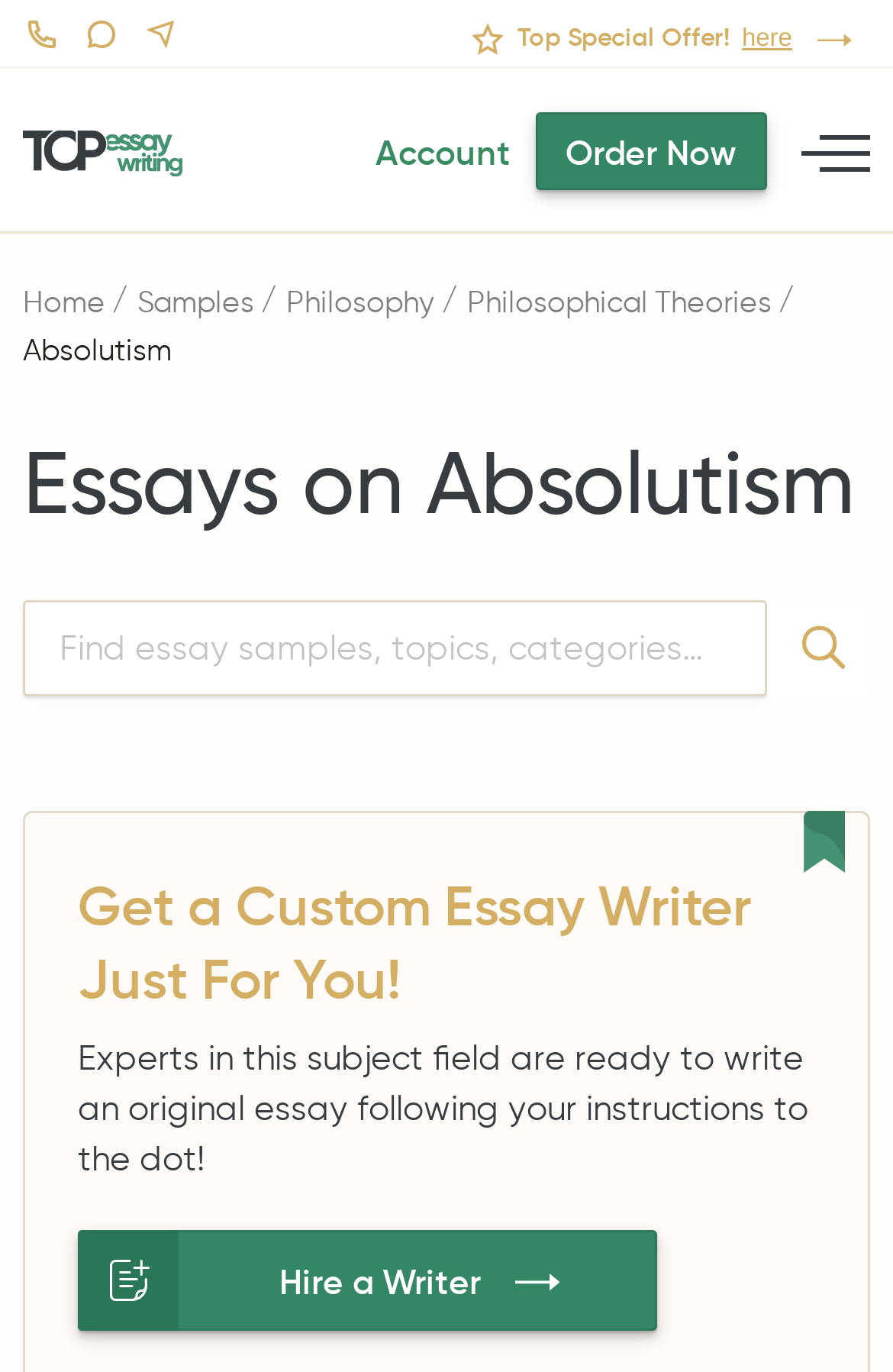Locate the coordinates of the bounding box for the clickable region that fulfills this instruction: "click the university logo".

None